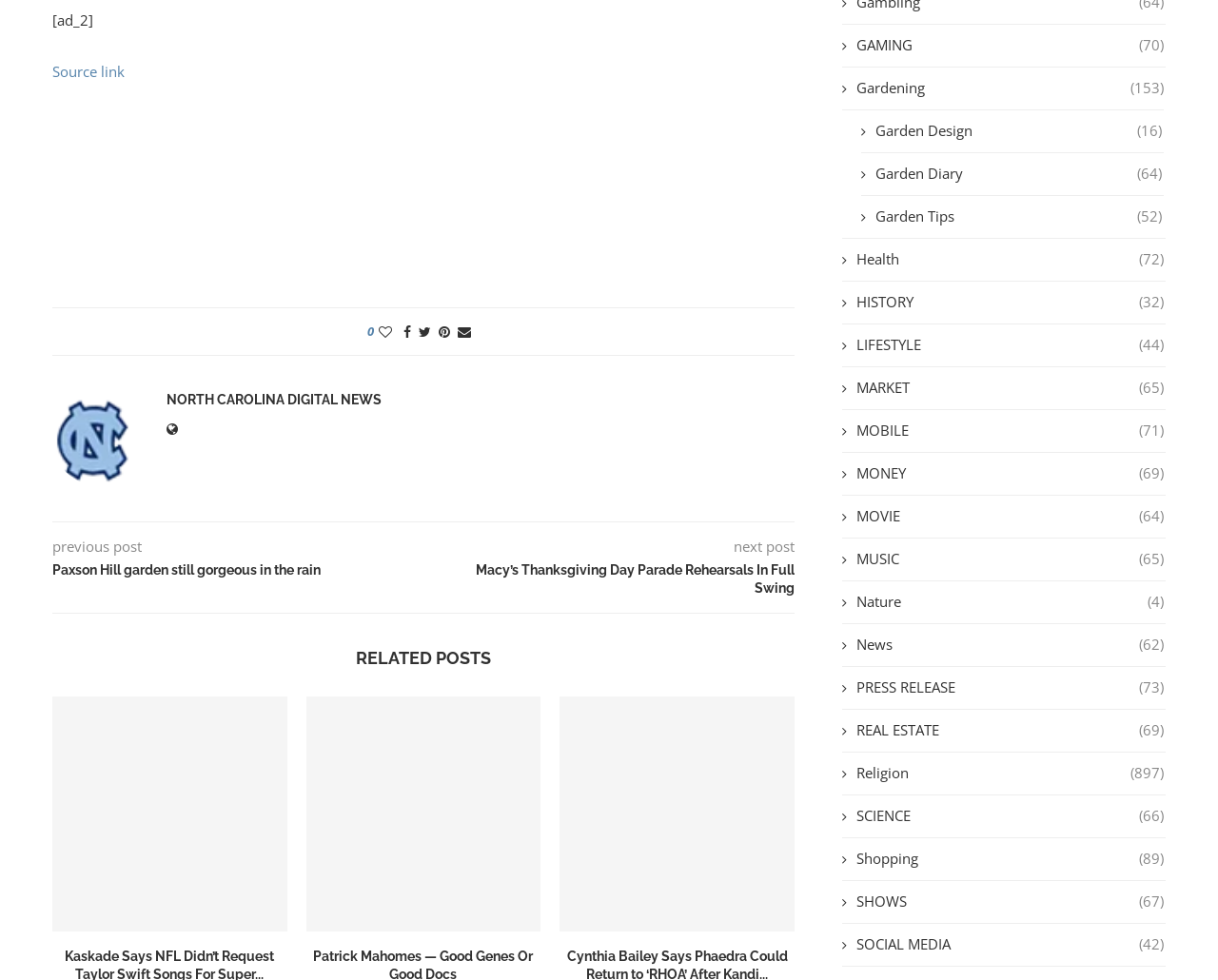Please identify the bounding box coordinates of the region to click in order to complete the given instruction: "Explore the 'GAMING' category". The coordinates should be four float numbers between 0 and 1, i.e., [left, top, right, bottom].

[0.691, 0.036, 0.955, 0.056]